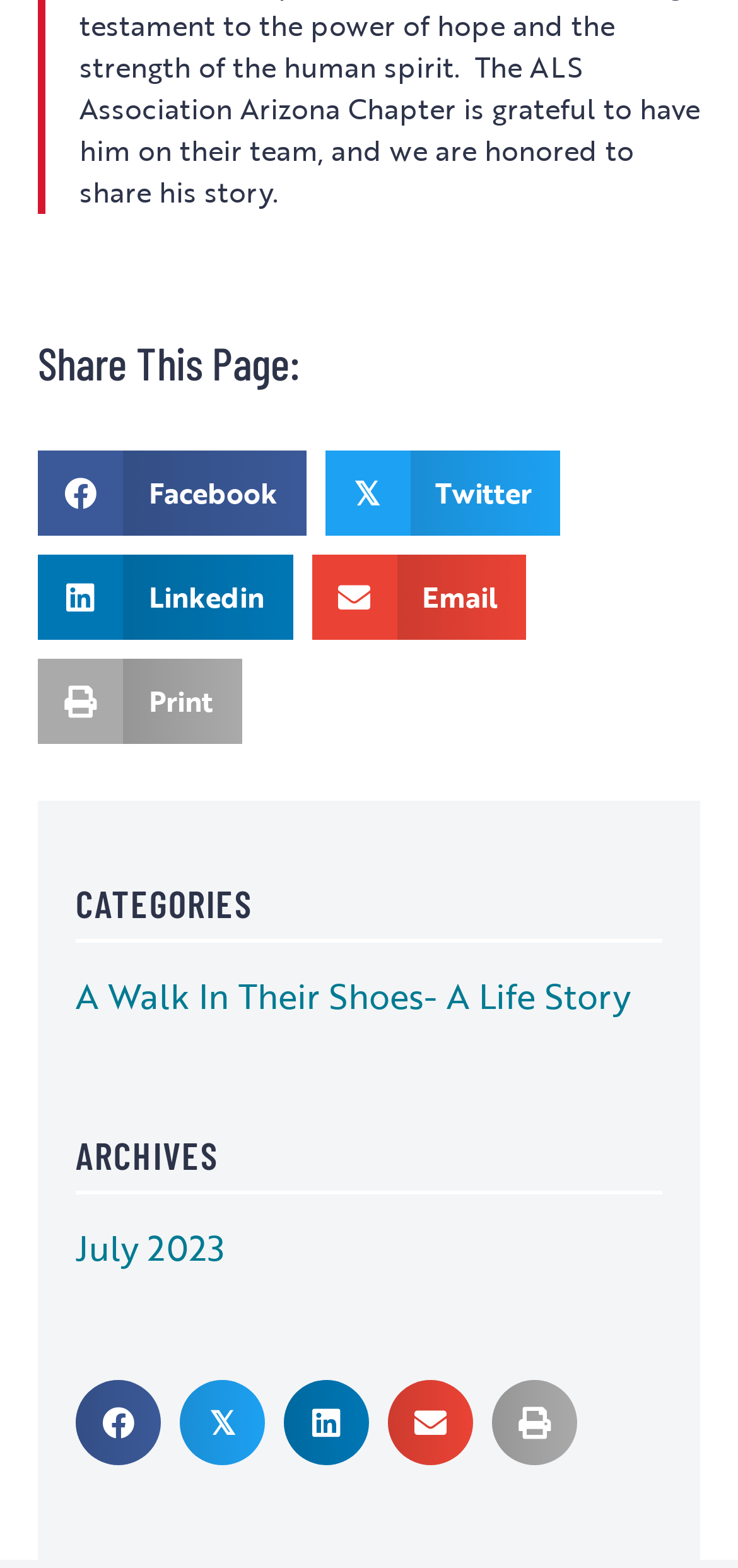How many archive links are available?
Please interpret the details in the image and answer the question thoroughly.

I found one archive link, 'July 2023', under the heading 'ARCHIVES', which suggests that there is only one archive link available.